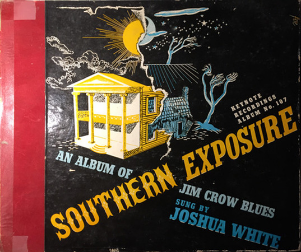What is the significance of the Southern mansion and weathered shack in the album cover?
Please craft a detailed and exhaustive response to the question.

The Southern mansion and weathered shack in the album cover represent the contrasting realities faced by African Americans in the South. The mansion symbolizes wealth and privilege, while the shack represents poverty and hardship. This juxtaposition highlights the social and economic disparities faced by African Americans during the Jim Crow era.